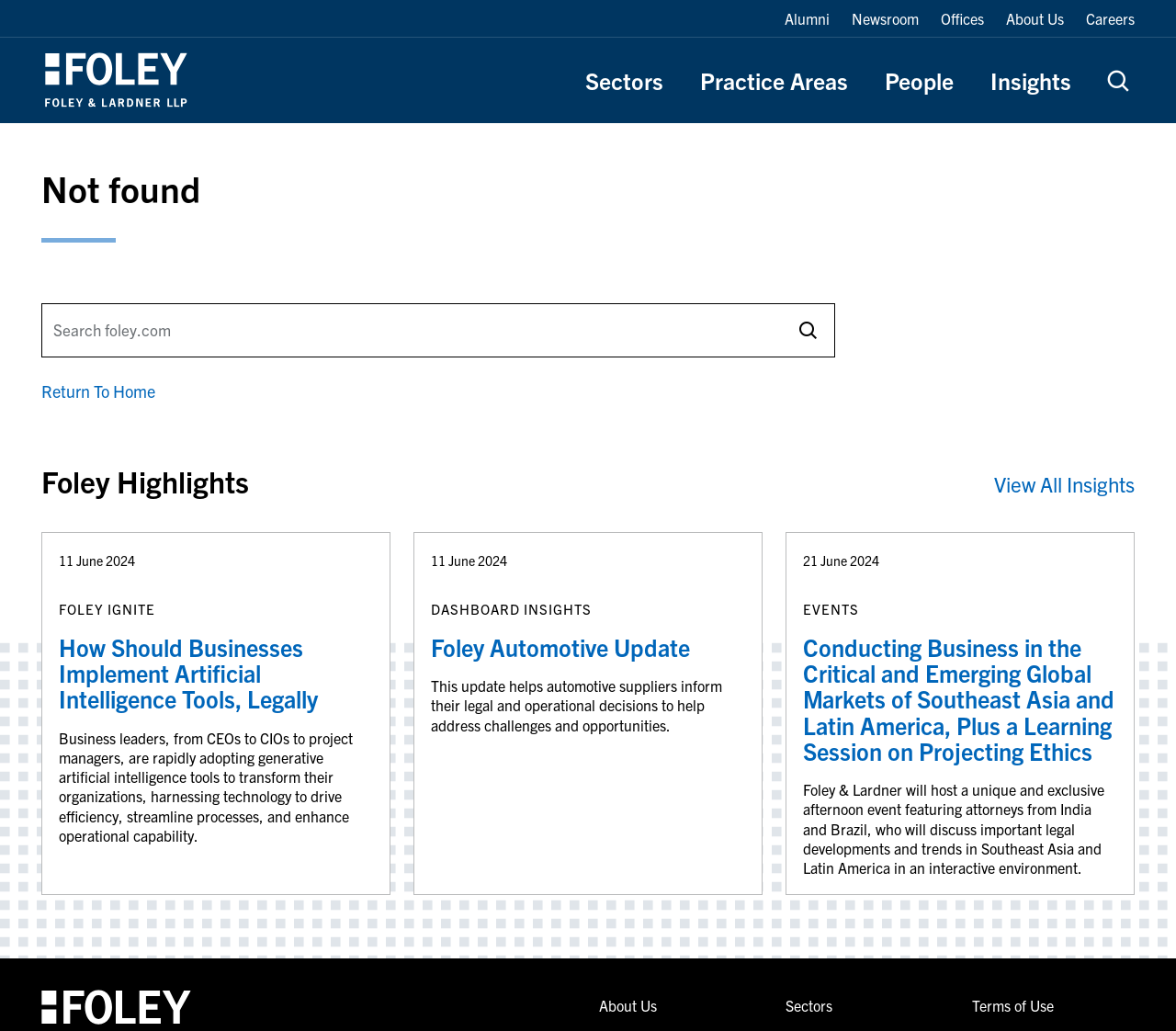Find the bounding box coordinates of the UI element according to this description: "aria-label="Search input" name="search_term" placeholder="Search foley.com"".

[0.035, 0.294, 0.71, 0.346]